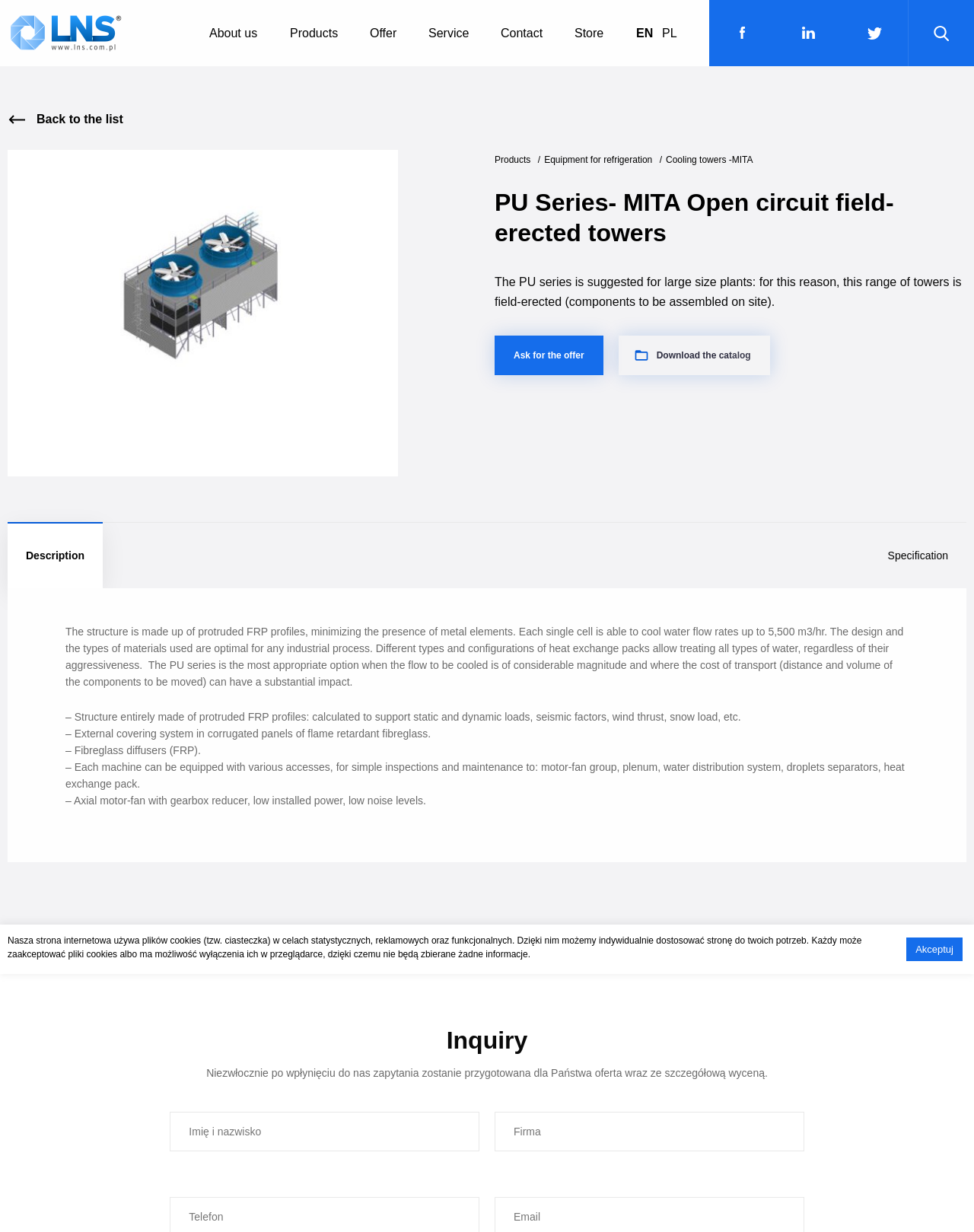Highlight the bounding box coordinates of the element you need to click to perform the following instruction: "Click the 'About us' link."

[0.215, 0.0, 0.265, 0.054]